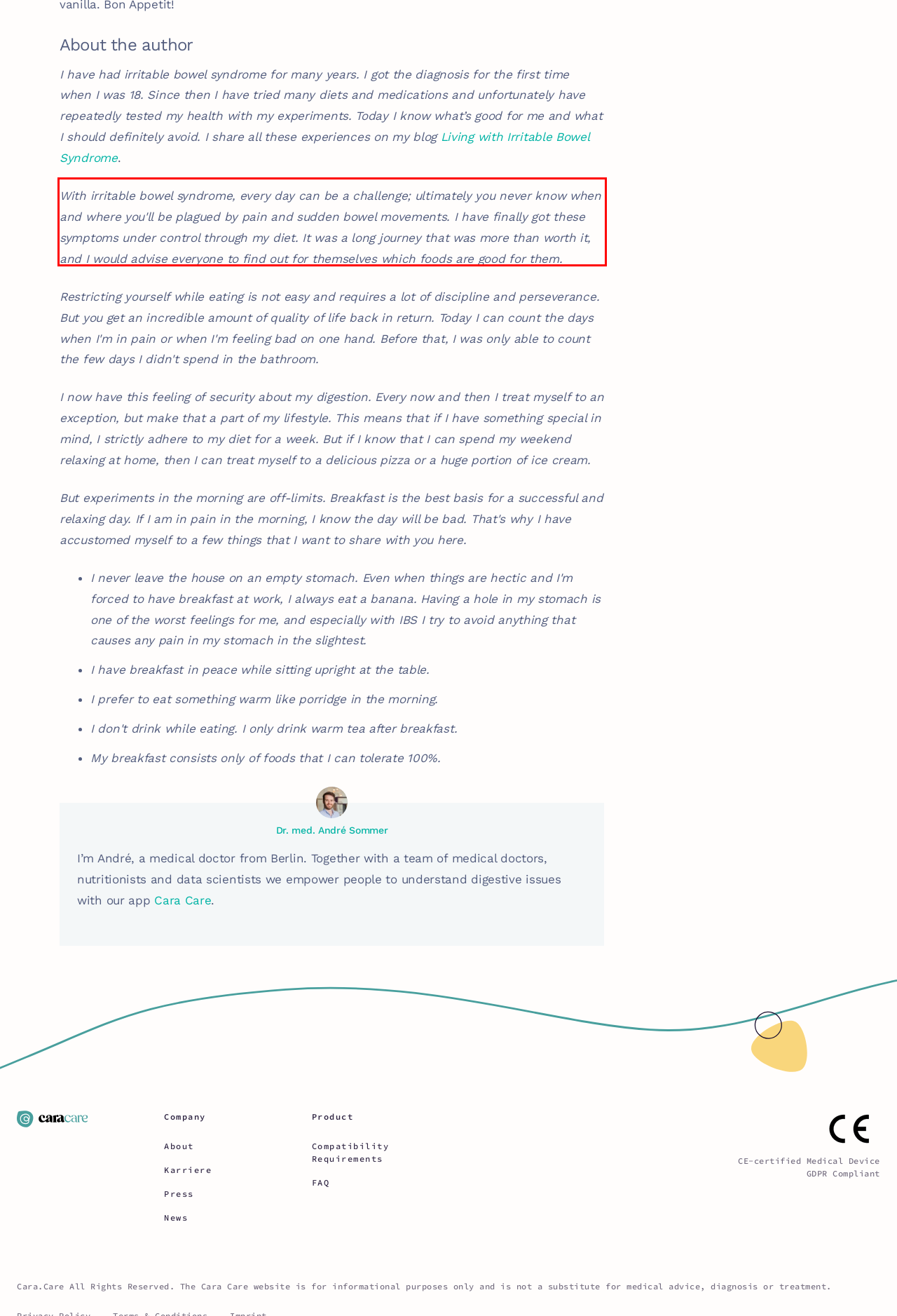Please analyze the provided webpage screenshot and perform OCR to extract the text content from the red rectangle bounding box.

With irritable bowel syndrome, every day can be a challenge; ultimately you never know when and where you'll be plagued by pain and sudden bowel movements. I have finally got these symptoms under control through my diet. It was a long journey that was more than worth it, and I would advise everyone to find out for themselves which foods are good for them.